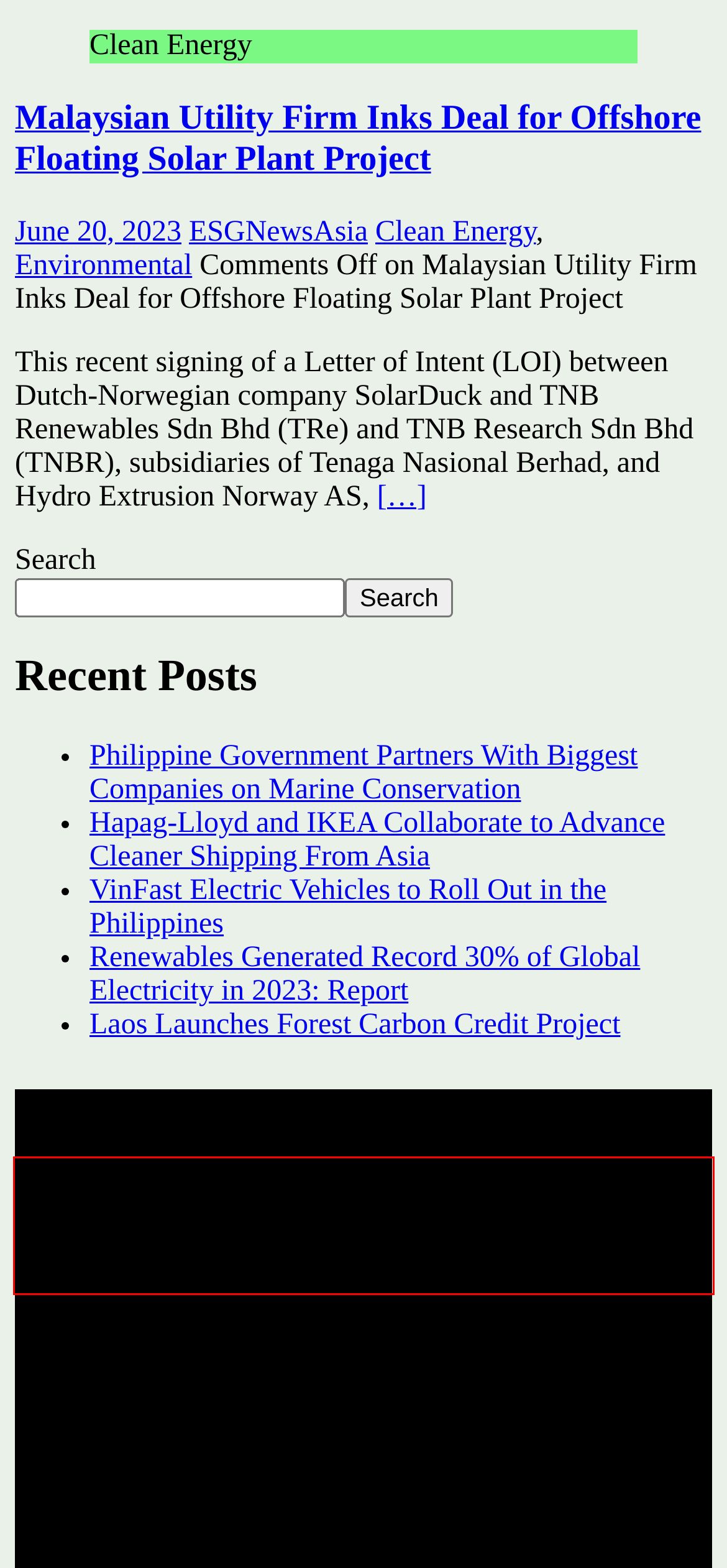You have a screenshot of a webpage with a UI element highlighted by a red bounding box. Use OCR to obtain the text within this highlighted area.

ESG News Asia is the leading and dedicated source of in-depth news, market intelligence and exclusive interviews on Environmental, Social and Governance (ESG) issues across the Asian region.